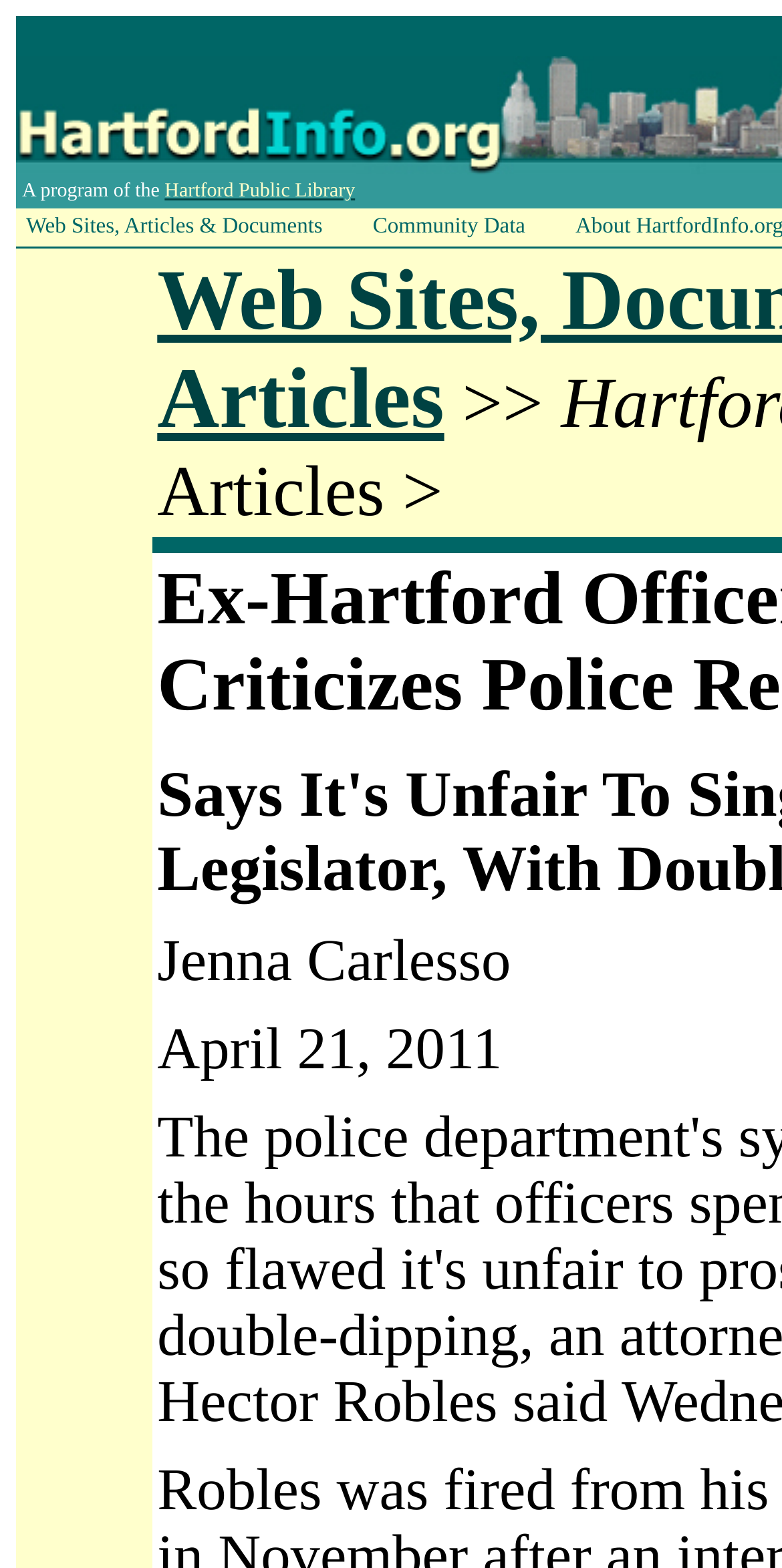Identify the bounding box coordinates for the UI element described as: "Hartford Public Library". The coordinates should be provided as four floats between 0 and 1: [left, top, right, bottom].

[0.21, 0.115, 0.454, 0.129]